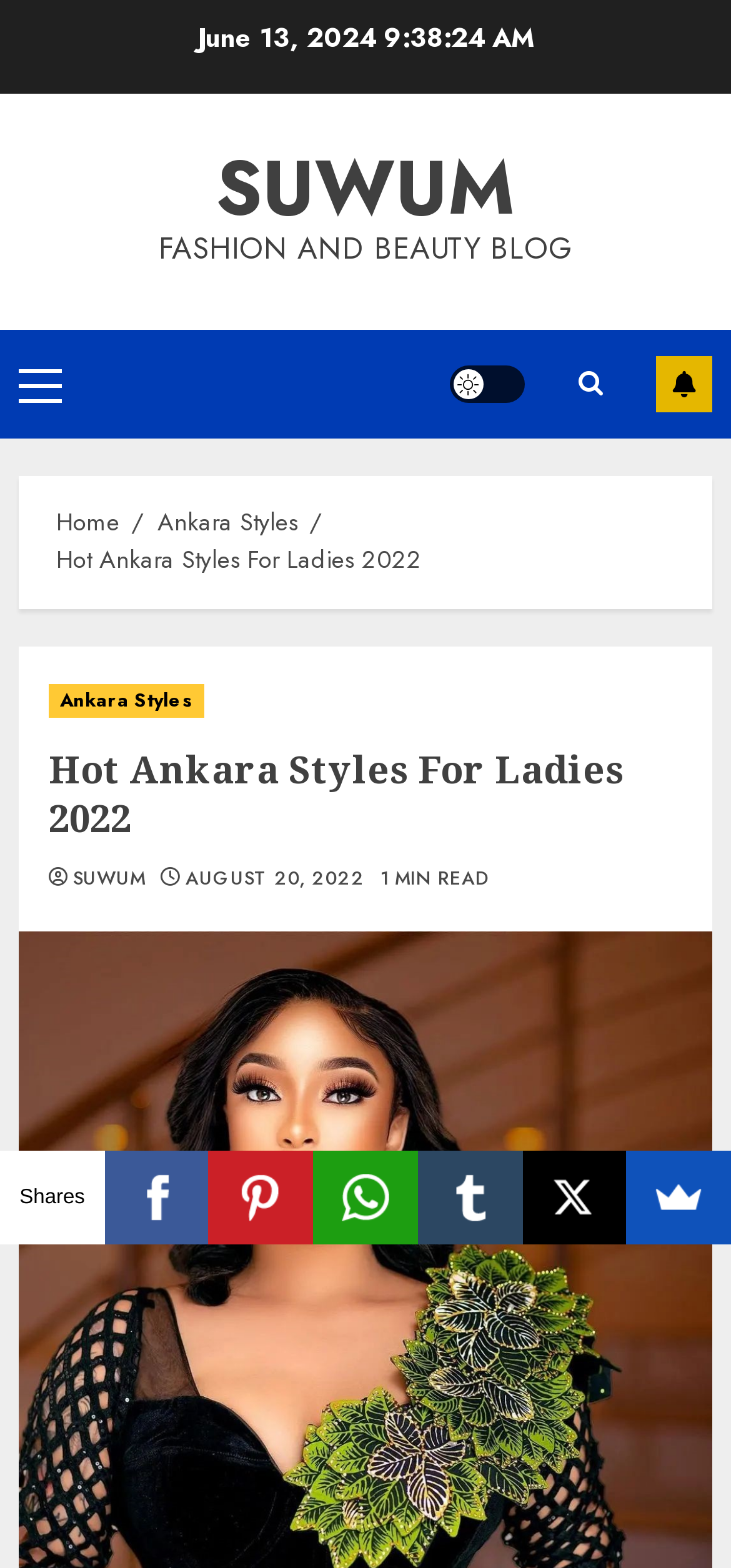Extract the main title from the webpage.

Hot Ankara Styles For Ladies 2022